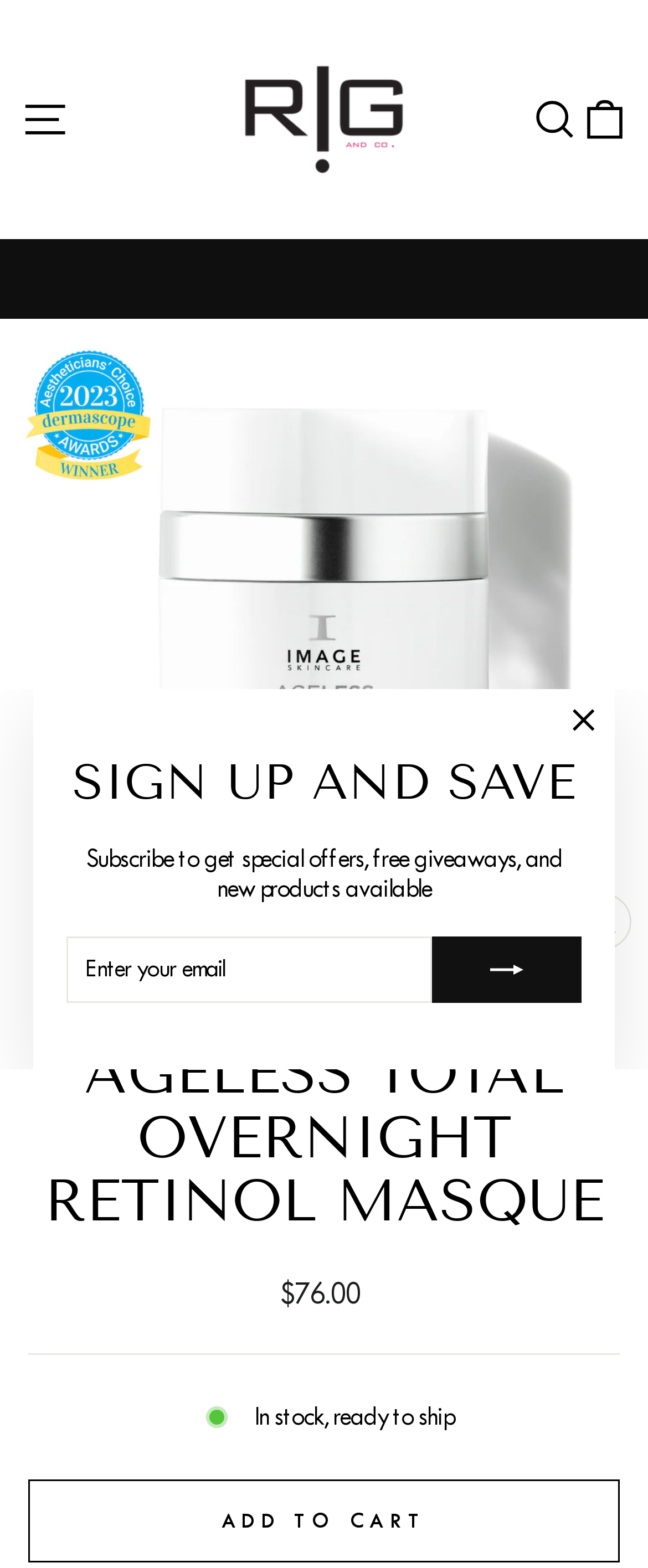Provide the bounding box coordinates of the UI element that matches the description: "Fine Art Videos".

None